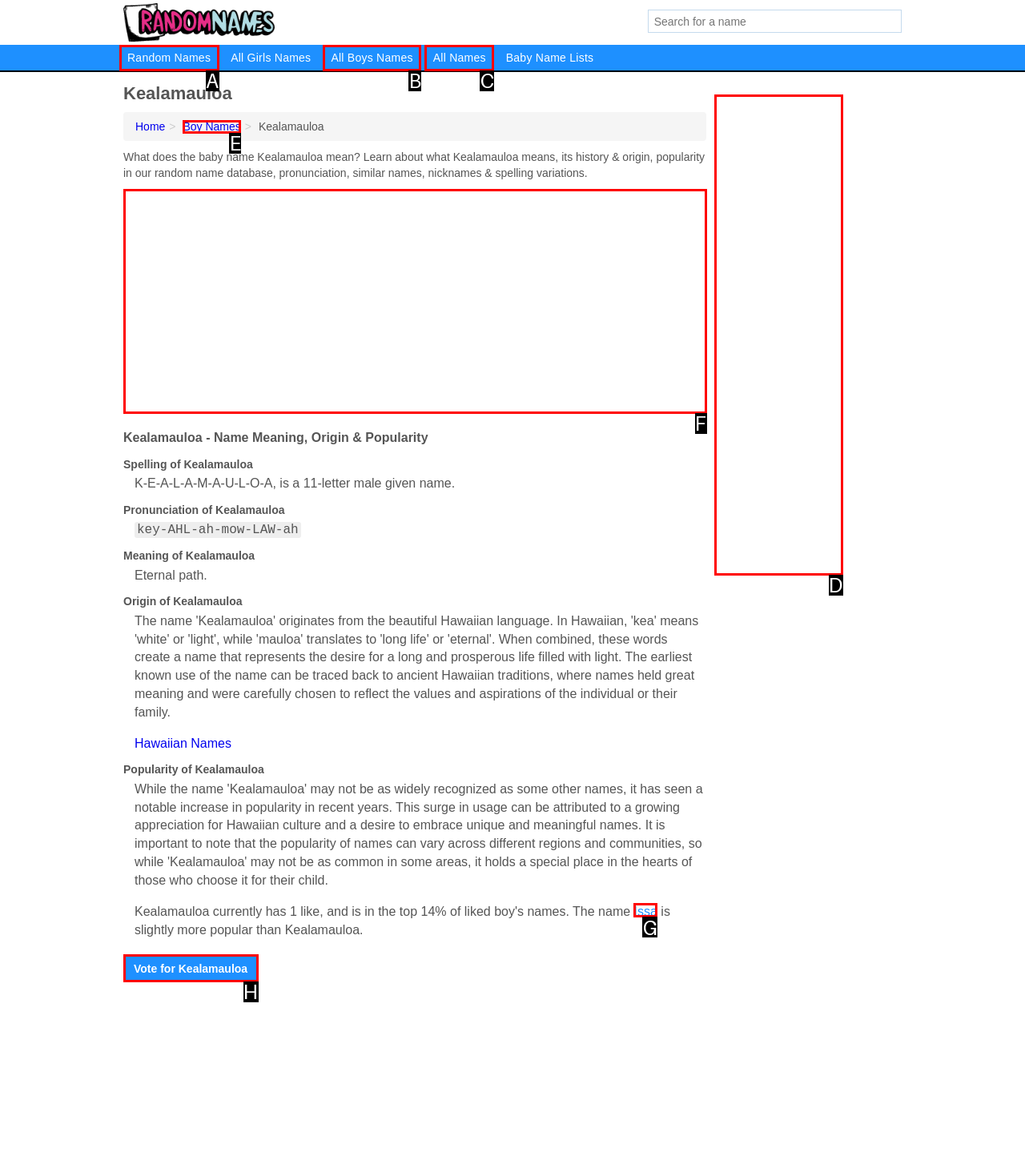Determine the HTML element that best aligns with the description: All Names
Answer with the appropriate letter from the listed options.

C